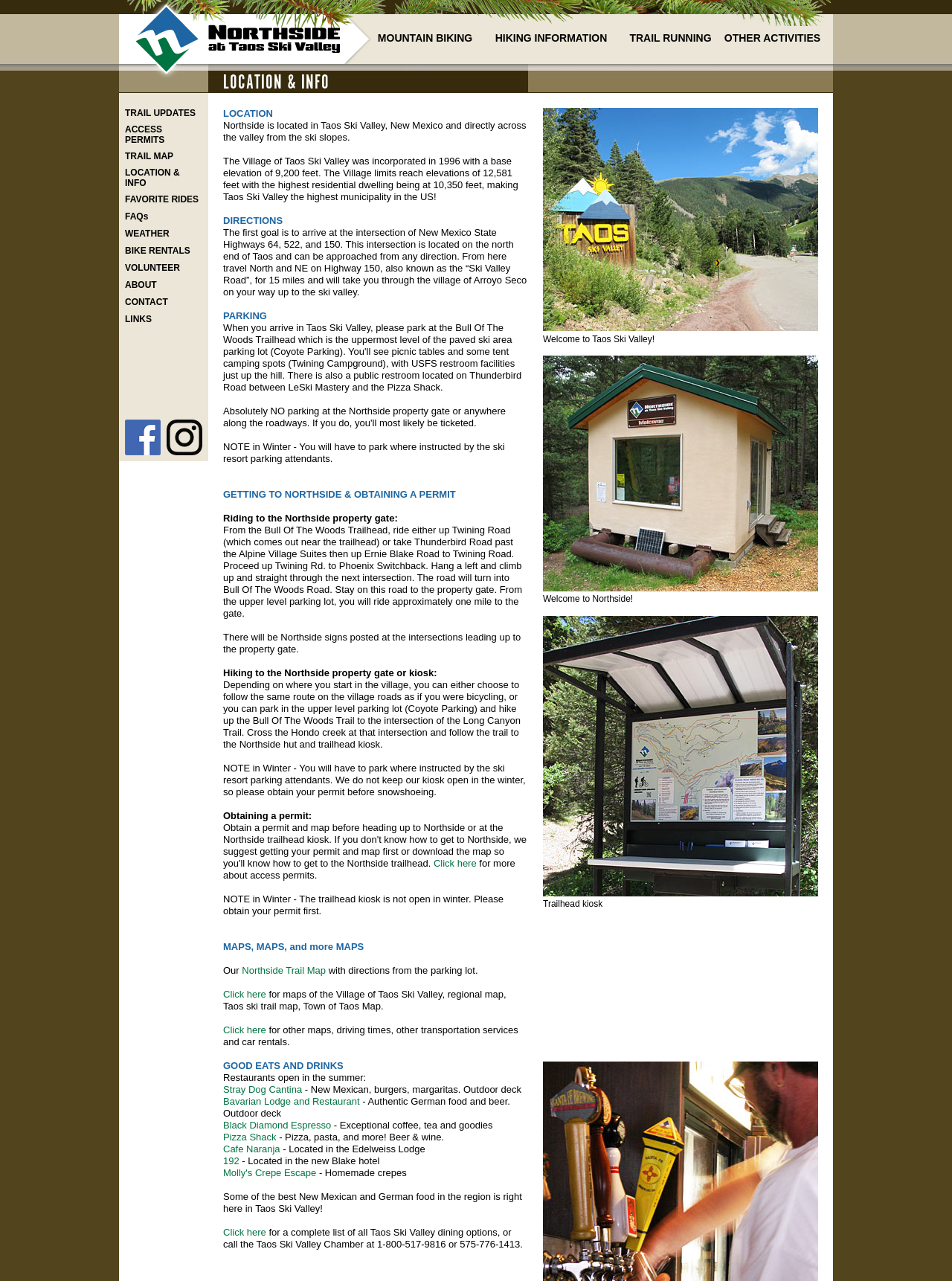Use a single word or phrase to answer the question:
What is the location of Northside?

Taos Ski Valley, New Mexico